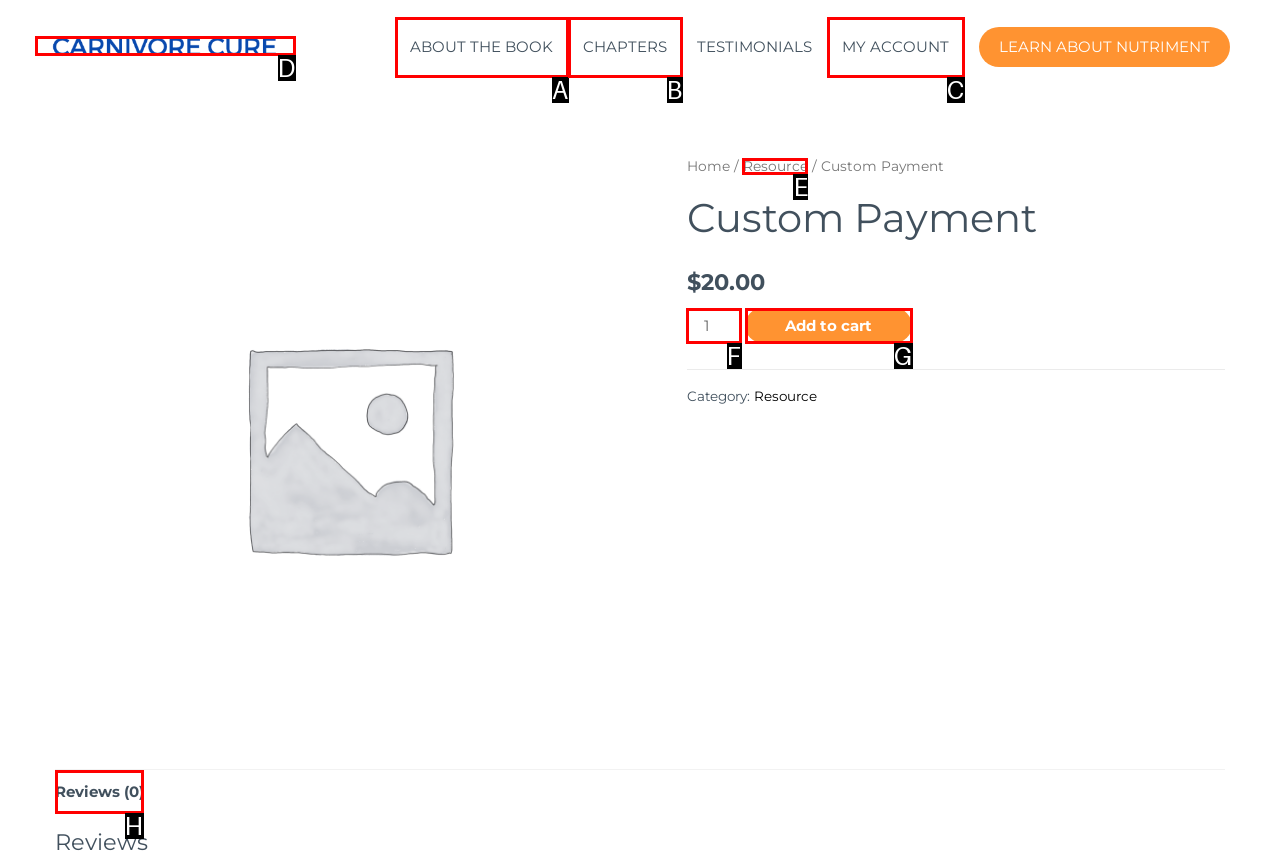Identify the correct letter of the UI element to click for this task: View the Reviews tab
Respond with the letter from the listed options.

H